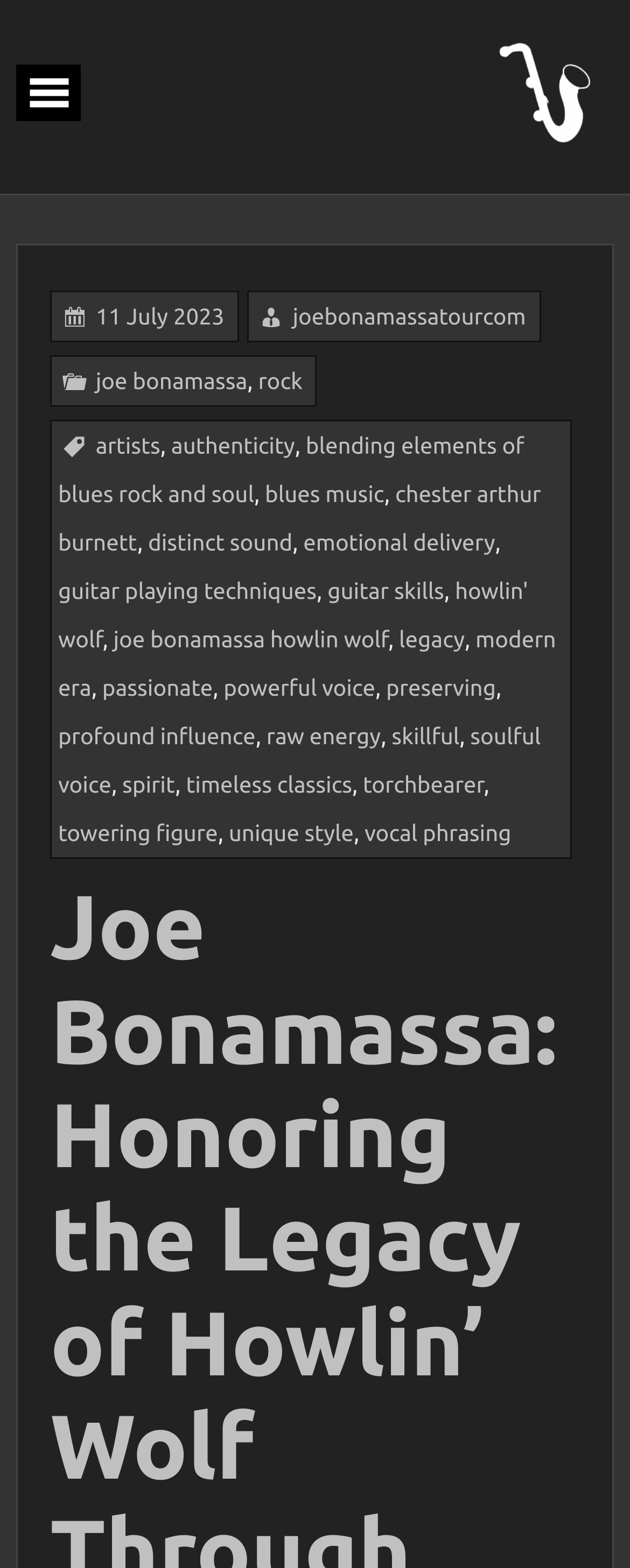Identify the bounding box coordinates necessary to click and complete the given instruction: "Visit the joebonamassatour.com website".

[0.782, 0.026, 0.949, 0.093]